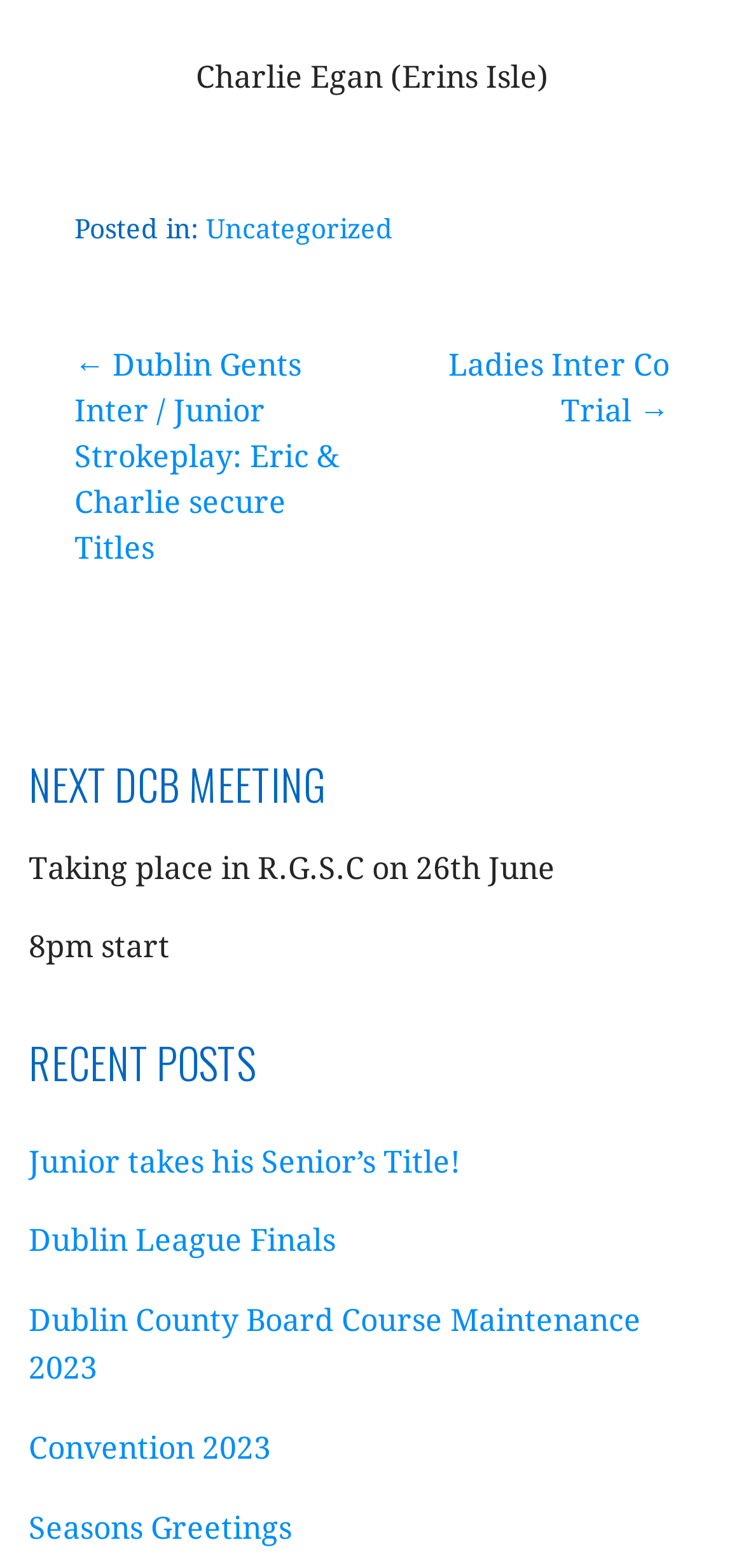Locate the bounding box coordinates of the element that should be clicked to execute the following instruction: "click the logo".

None